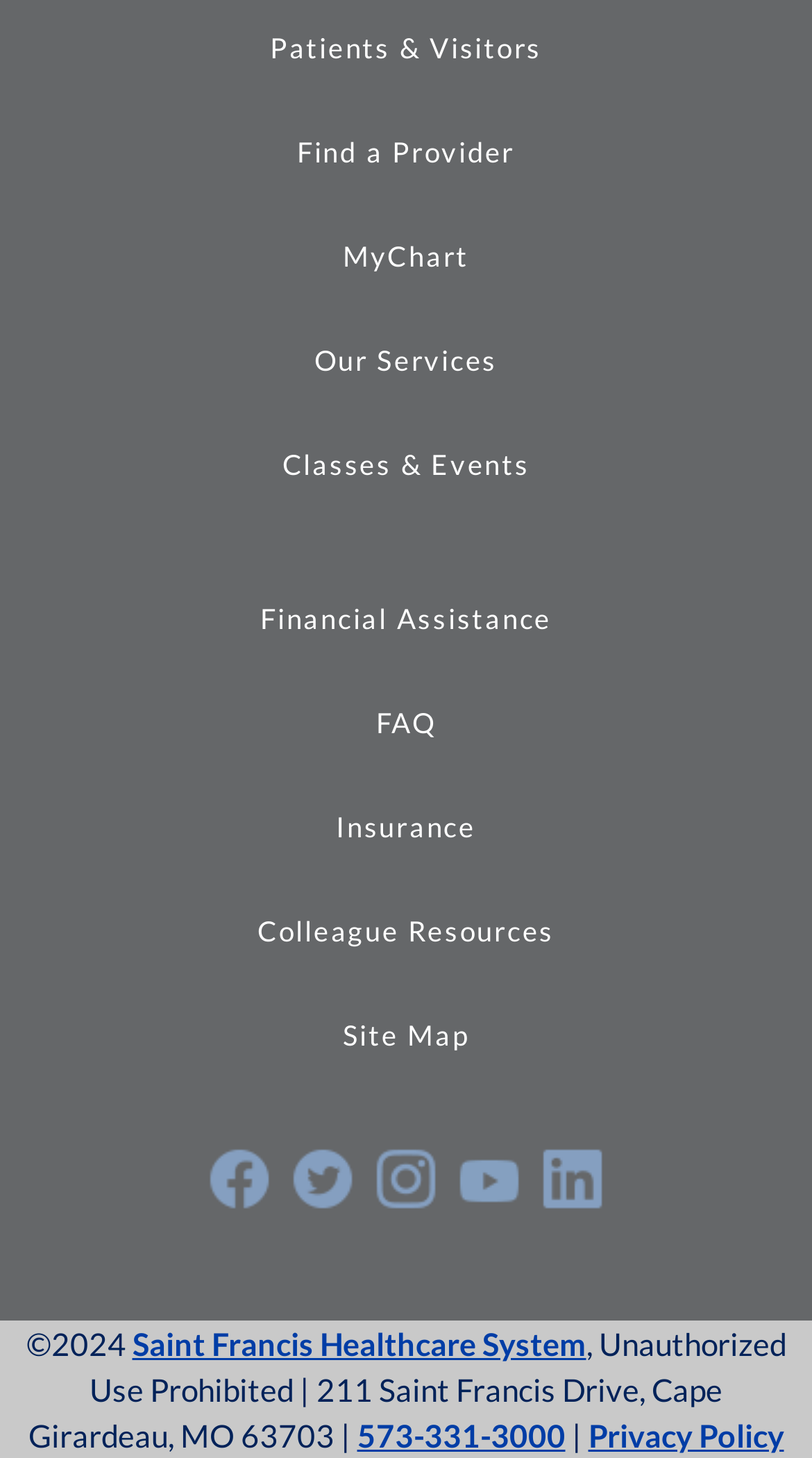Given the element description FAQ, predict the bounding box coordinates for the UI element in the webpage screenshot. The format should be (top-left x, top-left y, bottom-right x, bottom-right y), and the values should be between 0 and 1.

[0.463, 0.484, 0.537, 0.506]